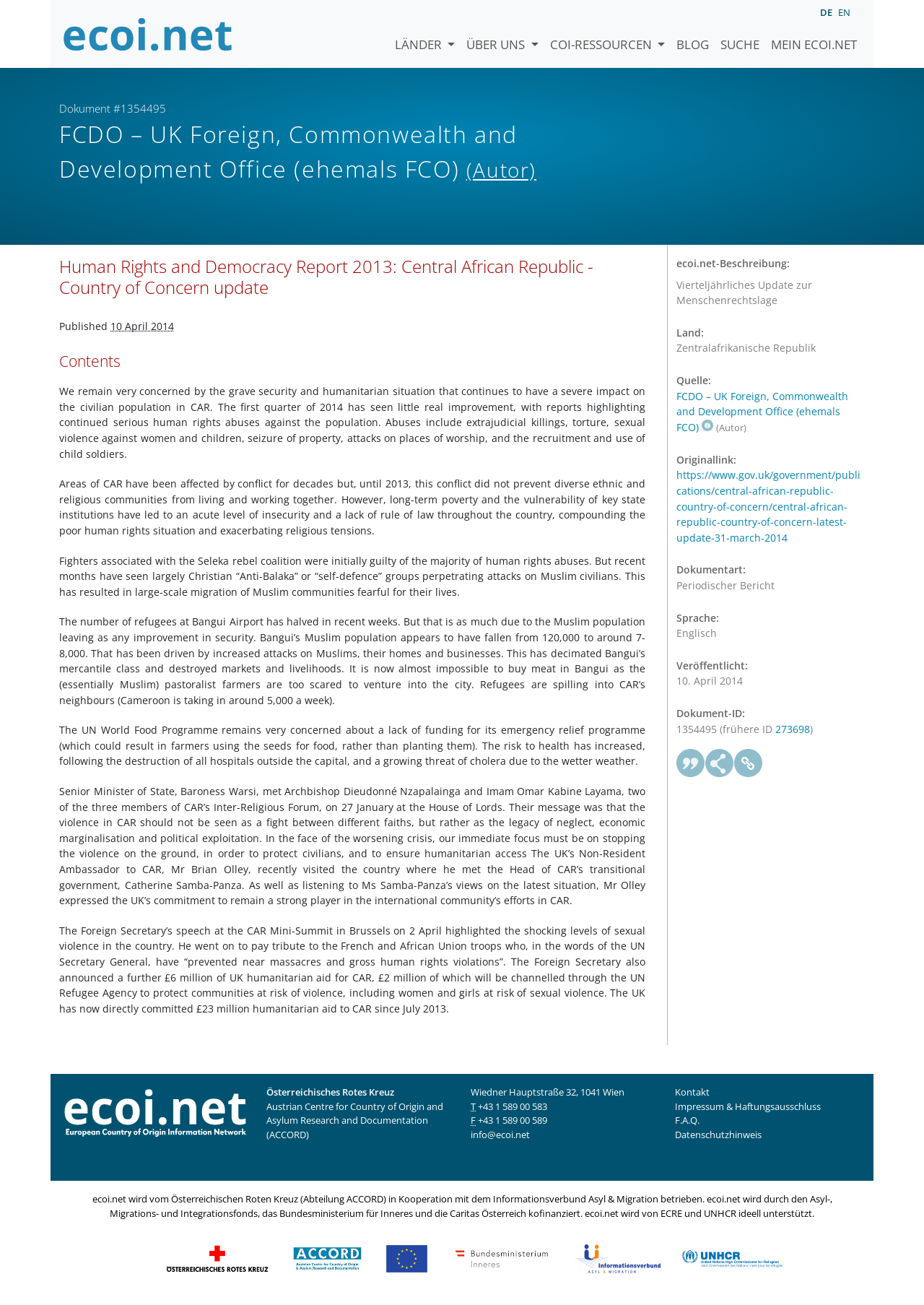Locate the bounding box coordinates of the element that should be clicked to execute the following instruction: "Read the 'Human Rights and Democracy Report 2013: Central African Republic - Country of Concern update'".

[0.064, 0.196, 0.698, 0.234]